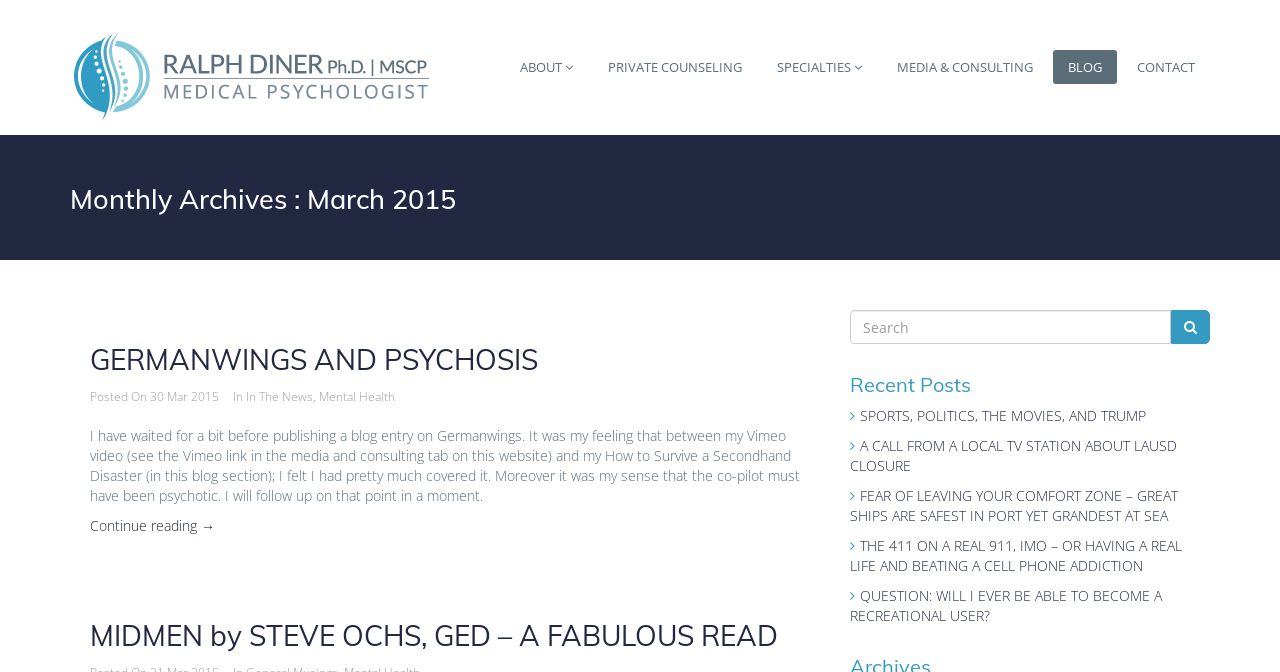Select the bounding box coordinates of the element I need to click to carry out the following instruction: "View the PRIVATE COUNSELING page".

[0.463, 0.074, 0.591, 0.125]